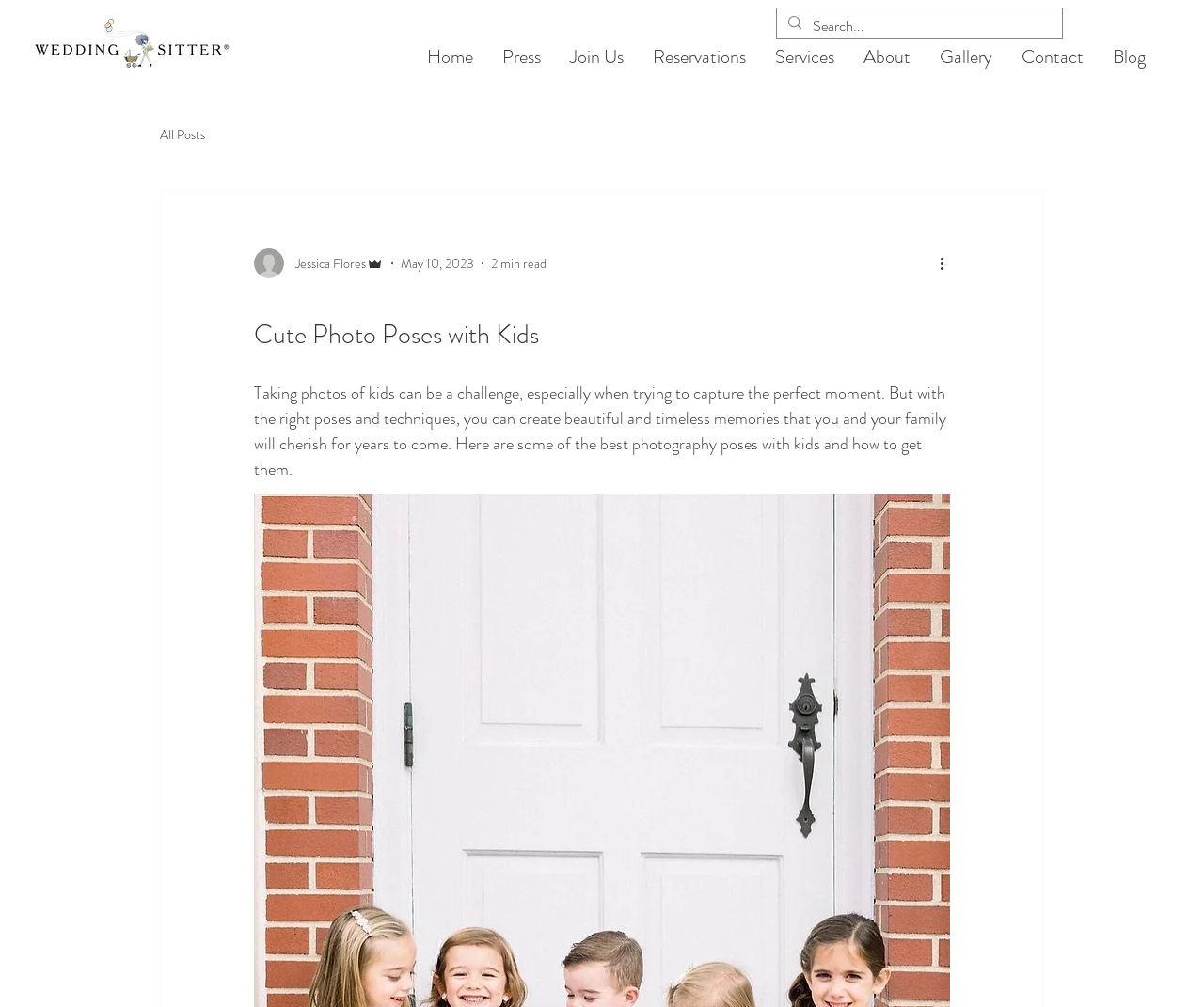What is the main topic of the blog post?
Using the image, respond with a single word or phrase.

Cute Photo Poses with Kids